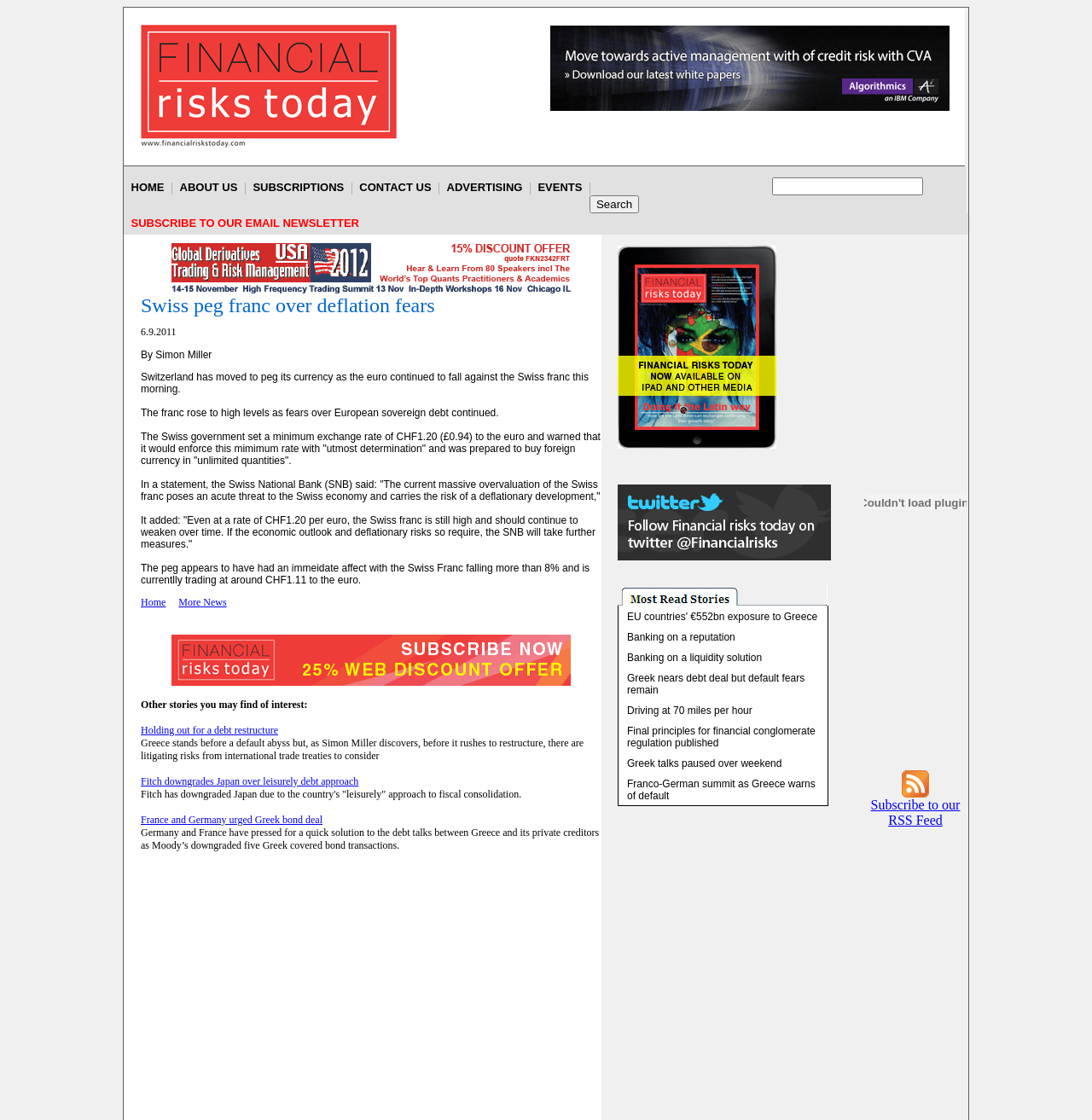Determine the bounding box coordinates of the section I need to click to execute the following instruction: "Subscribe to the email newsletter". Provide the coordinates as four float numbers between 0 and 1, i.e., [left, top, right, bottom].

[0.113, 0.19, 0.336, 0.208]